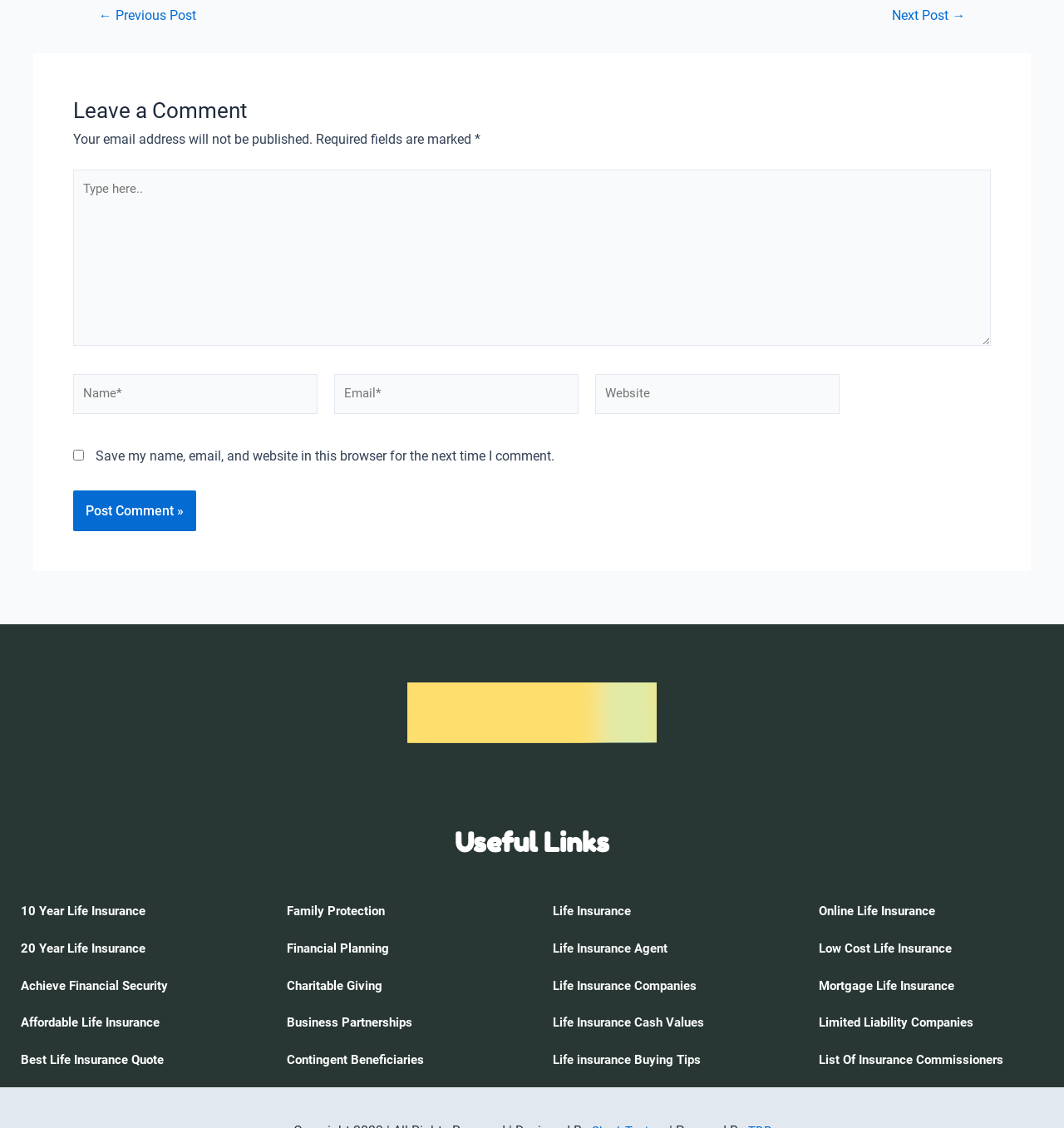Extract the bounding box coordinates for the HTML element that matches this description: "Charitable Giving". The coordinates should be four float numbers between 0 and 1, i.e., [left, top, right, bottom].

[0.258, 0.876, 0.492, 0.91]